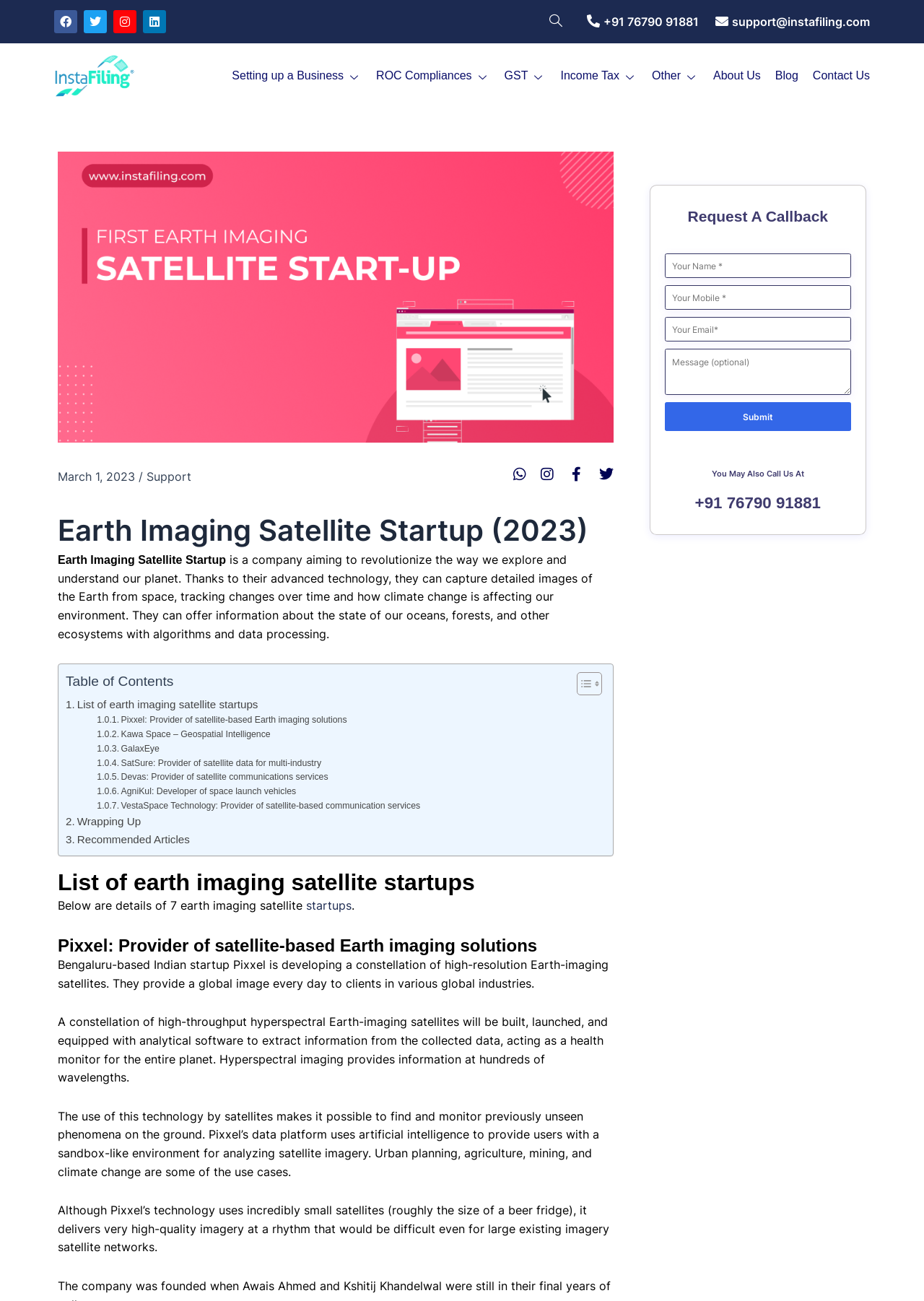Identify the bounding box coordinates of the section to be clicked to complete the task described by the following instruction: "Read the blog post titled 'The Arrogance of Blogging'". The coordinates should be four float numbers between 0 and 1, formatted as [left, top, right, bottom].

None